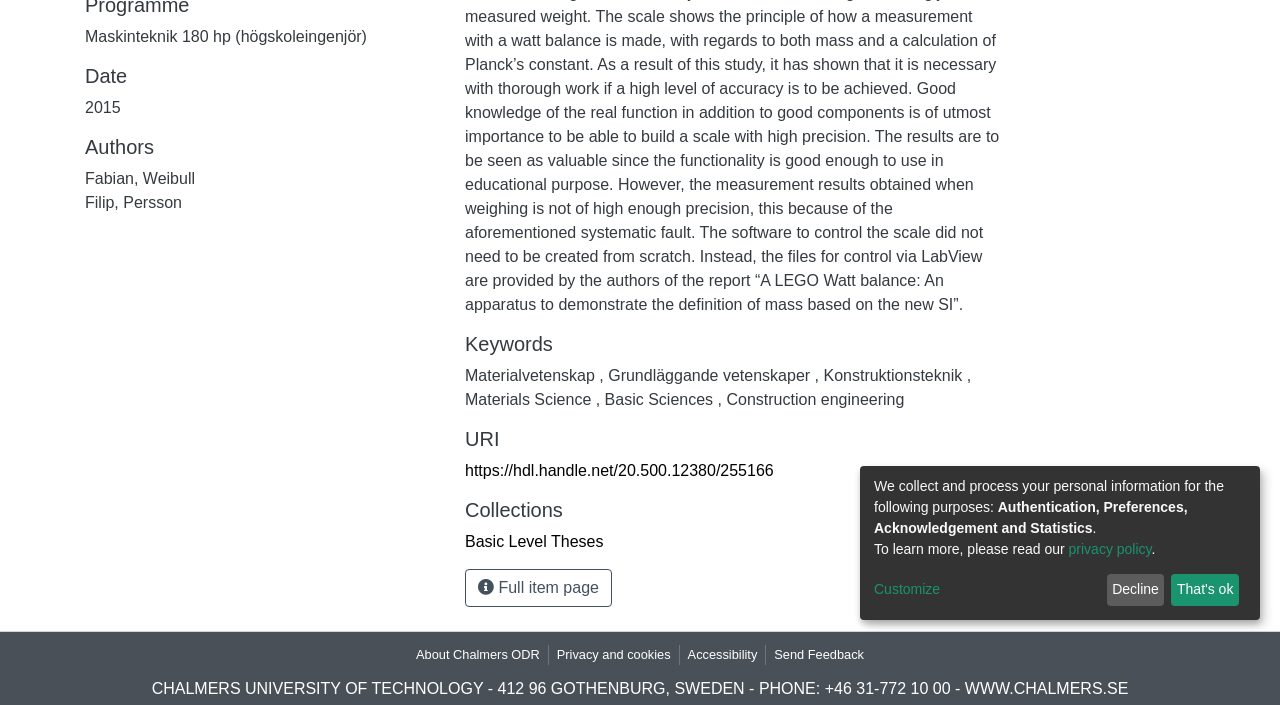Identify the bounding box for the given UI element using the description provided. Coordinates should be in the format (top-left x, top-left y, bottom-right x, bottom-right y) and must be between 0 and 1. Here is the description: Send Feedback

[0.599, 0.915, 0.681, 0.943]